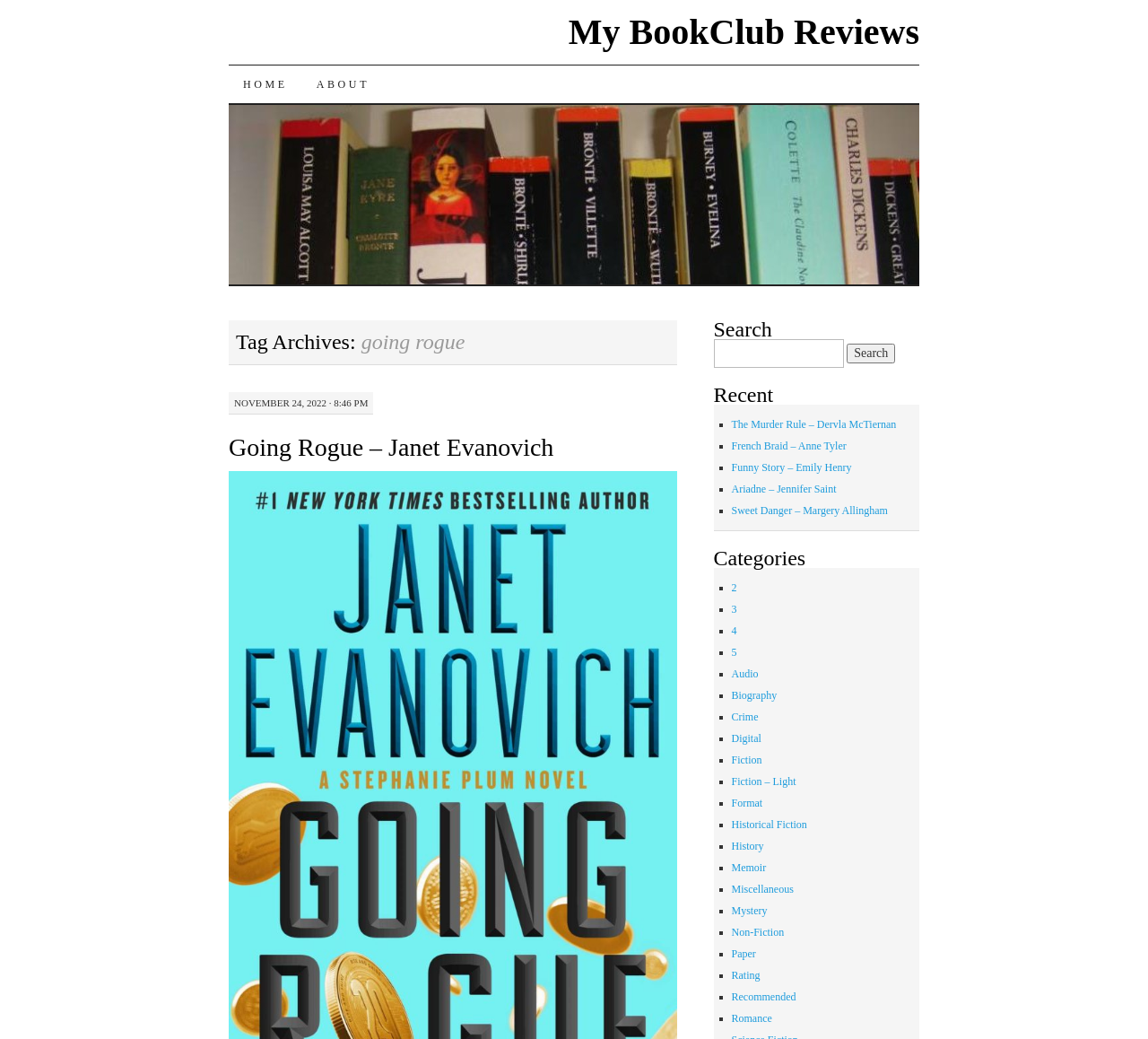Please specify the bounding box coordinates in the format (top-left x, top-left y, bottom-right x, bottom-right y), with values ranging from 0 to 1. Identify the bounding box for the UI component described as follows: Sweet Danger – Margery Allingham

[0.637, 0.485, 0.773, 0.497]